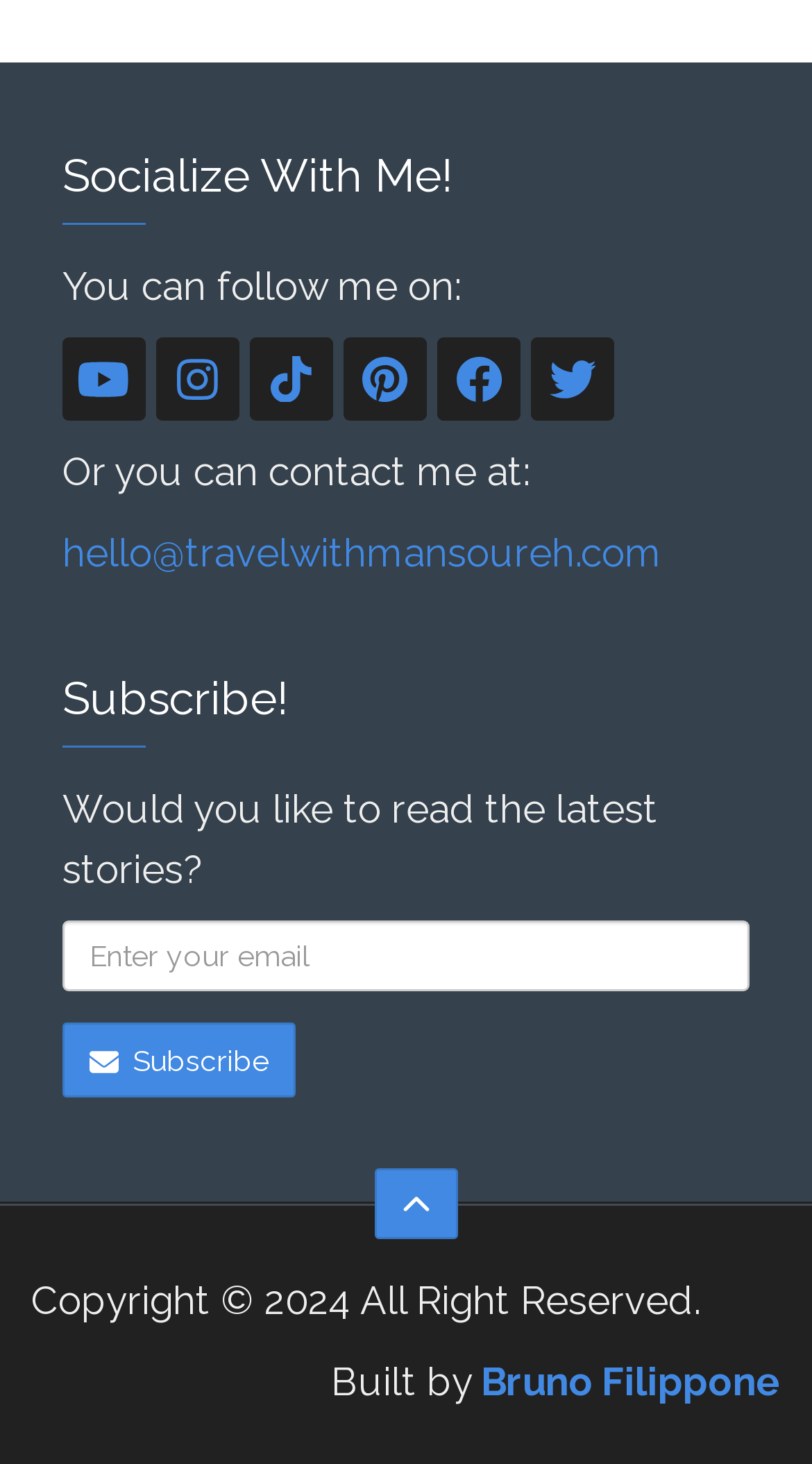Please reply to the following question with a single word or a short phrase:
What is the year of copyright?

2024